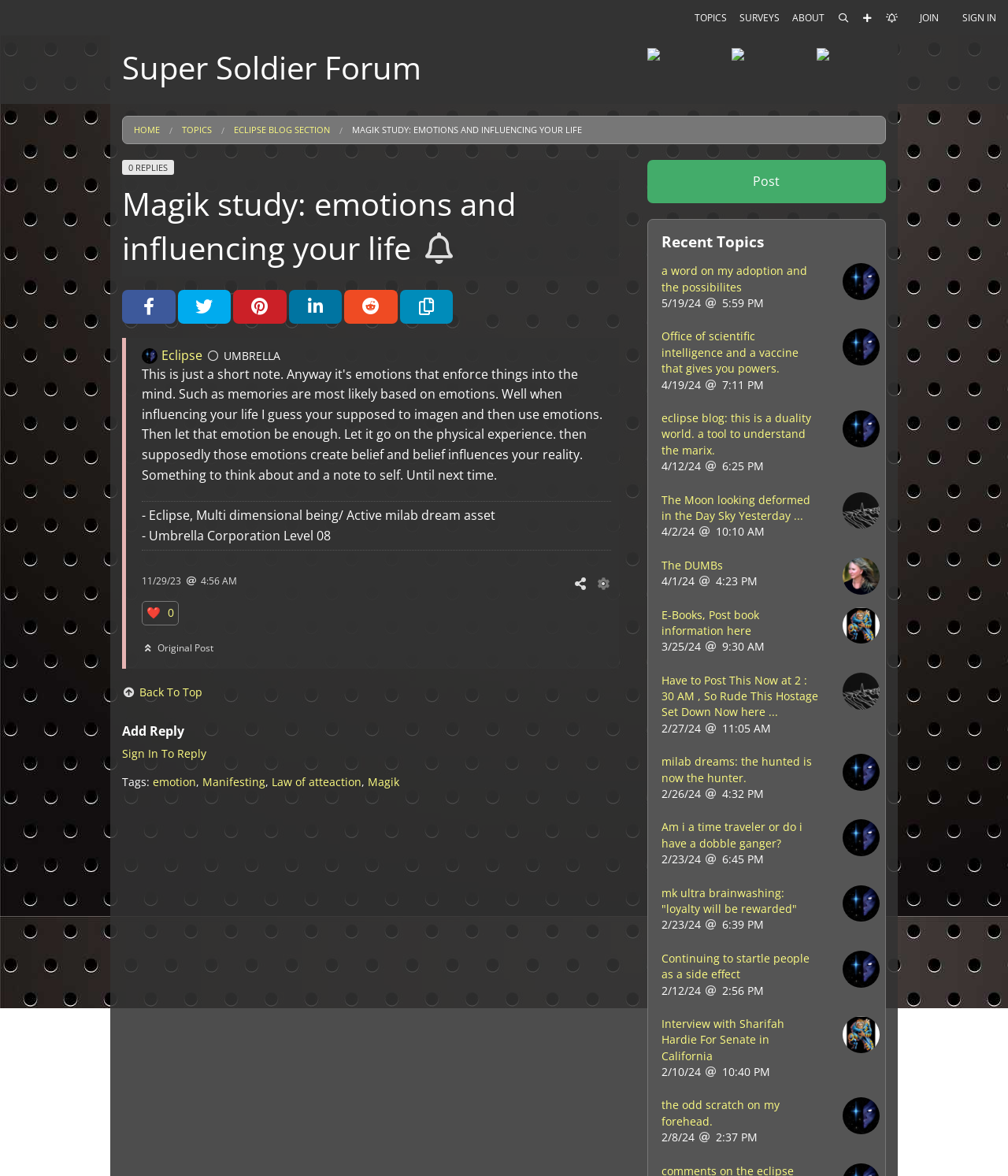What is the username of the user who posted the original post?
Refer to the image and respond with a one-word or short-phrase answer.

Eclipse